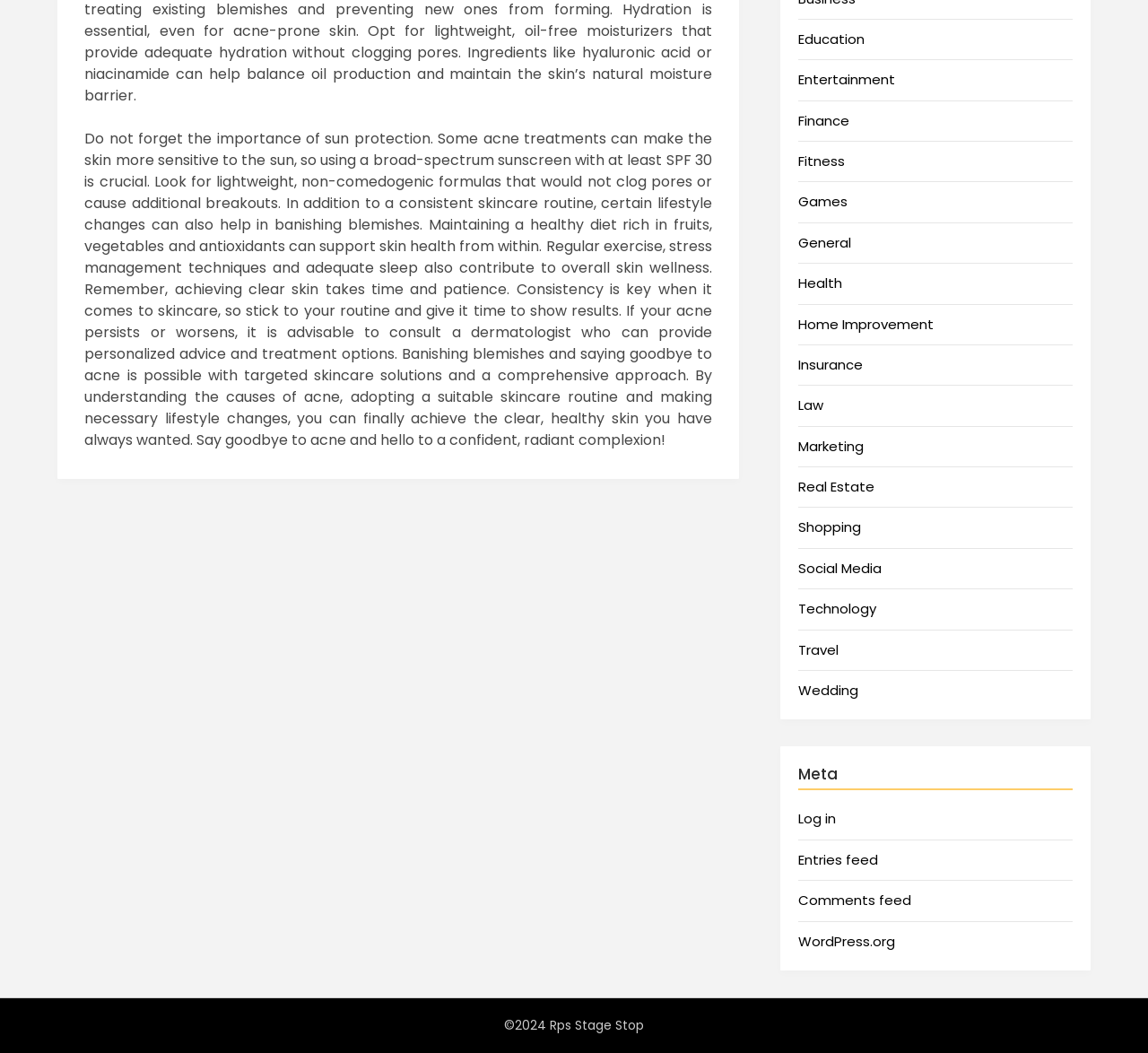Refer to the image and answer the question with as much detail as possible: What is the importance of sun protection in acne treatment?

According to the webpage, sun protection is crucial in acne treatment because some acne treatments can make the skin more sensitive to the sun. Therefore, using a broad-spectrum sunscreen with at least SPF 30 is recommended.